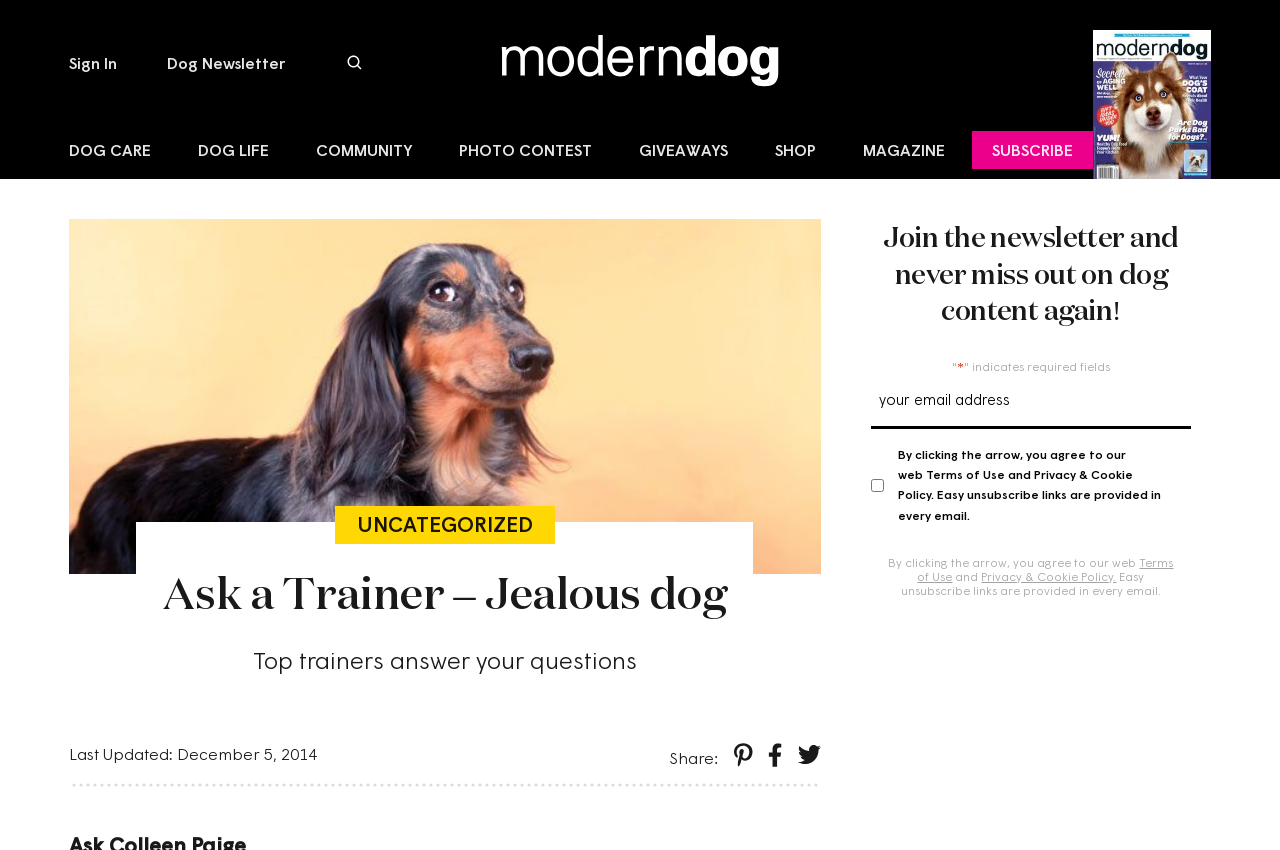What is the call-to-action for the newsletter subscription?
Look at the image and respond with a one-word or short phrase answer.

Join the newsletter